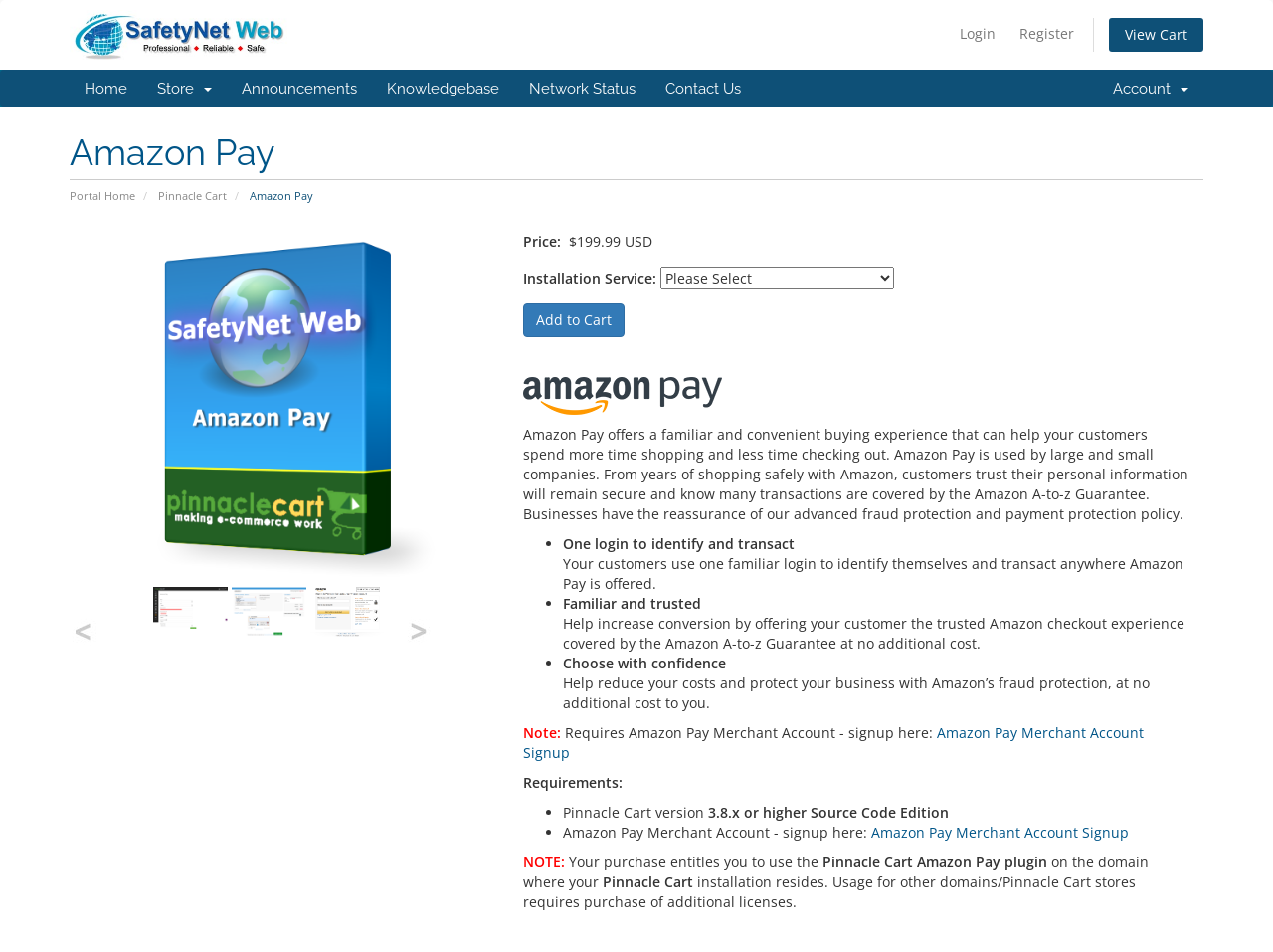What is the benefit of using Amazon Pay for businesses?
Please respond to the question with a detailed and thorough explanation.

One of the benefits of using Amazon Pay for businesses is that it provides advanced fraud protection and payment protection policy. This is mentioned in the description of the service, which states that businesses have the reassurance of Amazon's advanced fraud protection and payment protection policy.